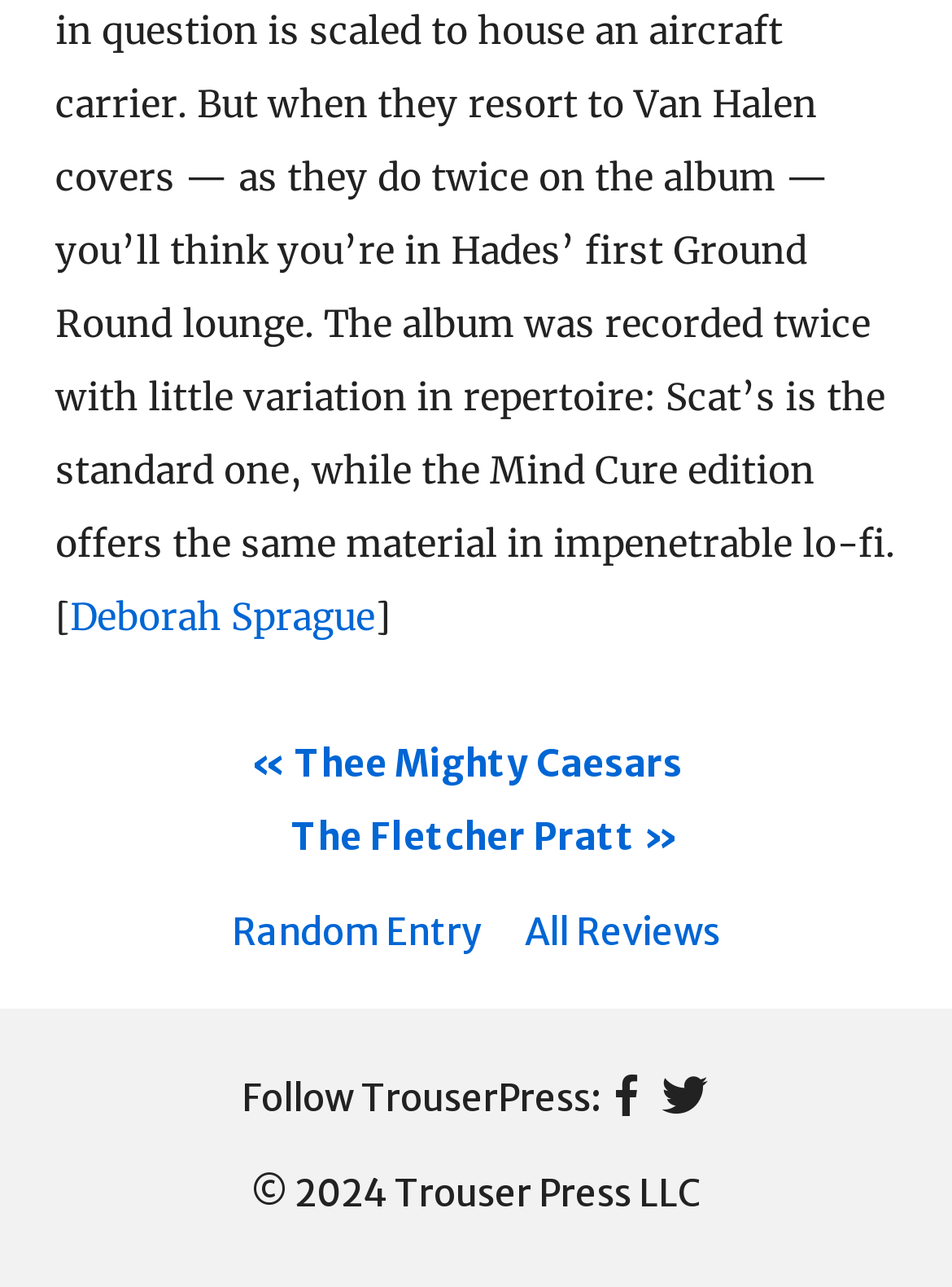Using the webpage screenshot and the element description Facebook, determine the bounding box coordinates. Specify the coordinates in the format (top-left x, top-left y, bottom-right x, bottom-right y) with values ranging from 0 to 1.

[0.631, 0.826, 0.685, 0.883]